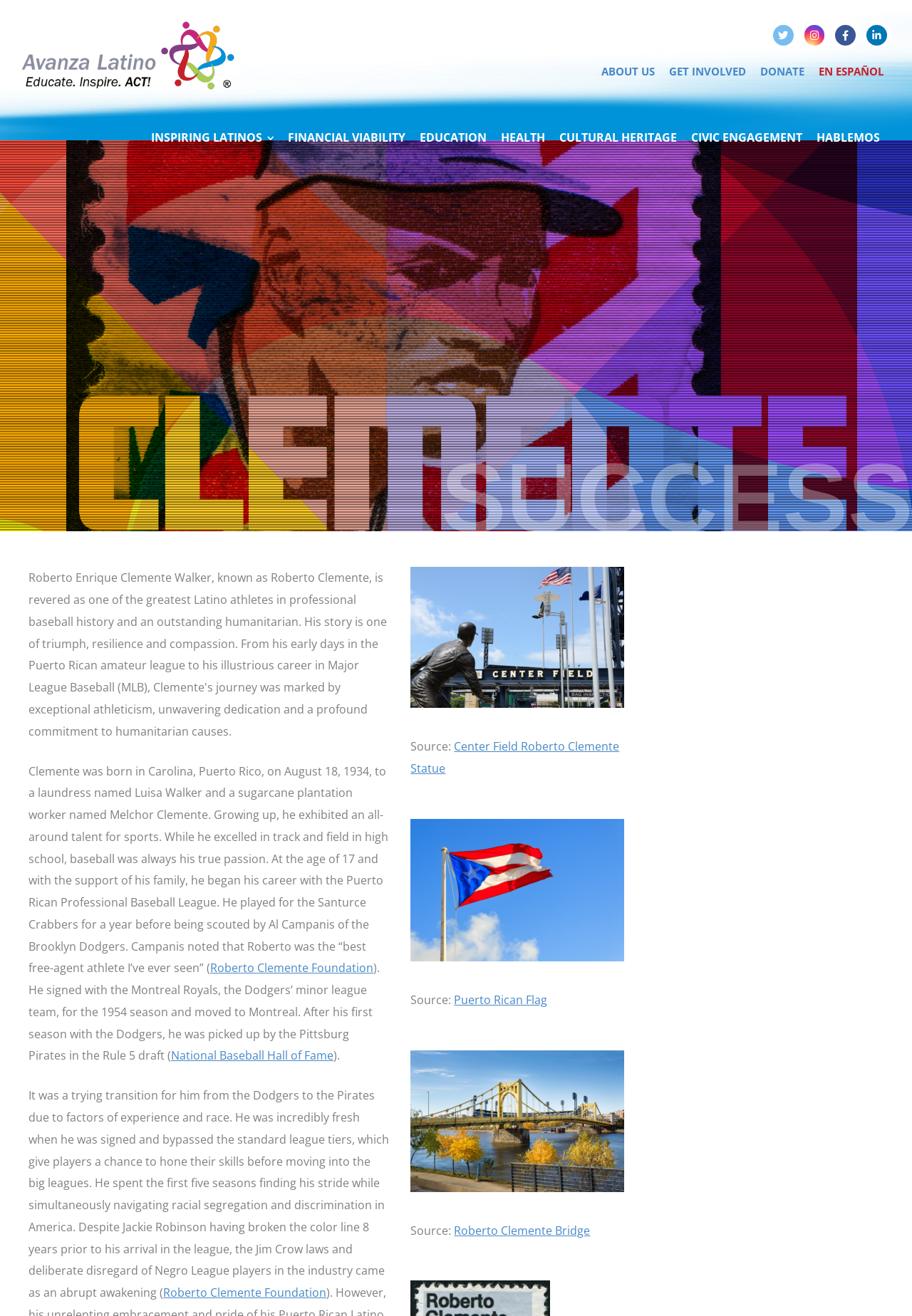Generate a thorough description of the webpage.

The webpage is about Avanza Latino, an educational media organization focused on Latino advancement. At the top, there is a logo and a heading "Avanza Latino" with a link to the organization's homepage. Below the heading, there are social media links to Twitter, Instagram, Facebook, and LinkedIn.

On the left side, there is a section with a title "INSPIRING LATINOS" in bold font. Below this title, there are five links to different pillars of success, including Financial Viability, Education, Health, Cultural Heritage, and Civic Engagement.

On the right side, there is a long article about Roberto Clemente, a famous Puerto Rican baseball player. The article is divided into several paragraphs, with links to the Roberto Clemente Foundation and the National Baseball Hall of Fame. There are also images and links to sources, including a statue and a bridge named after Roberto Clemente.

At the top right corner, there are five main navigation links: ABOUT US, GET INVOLVED, DONATE, and EN ESPAÑOL.